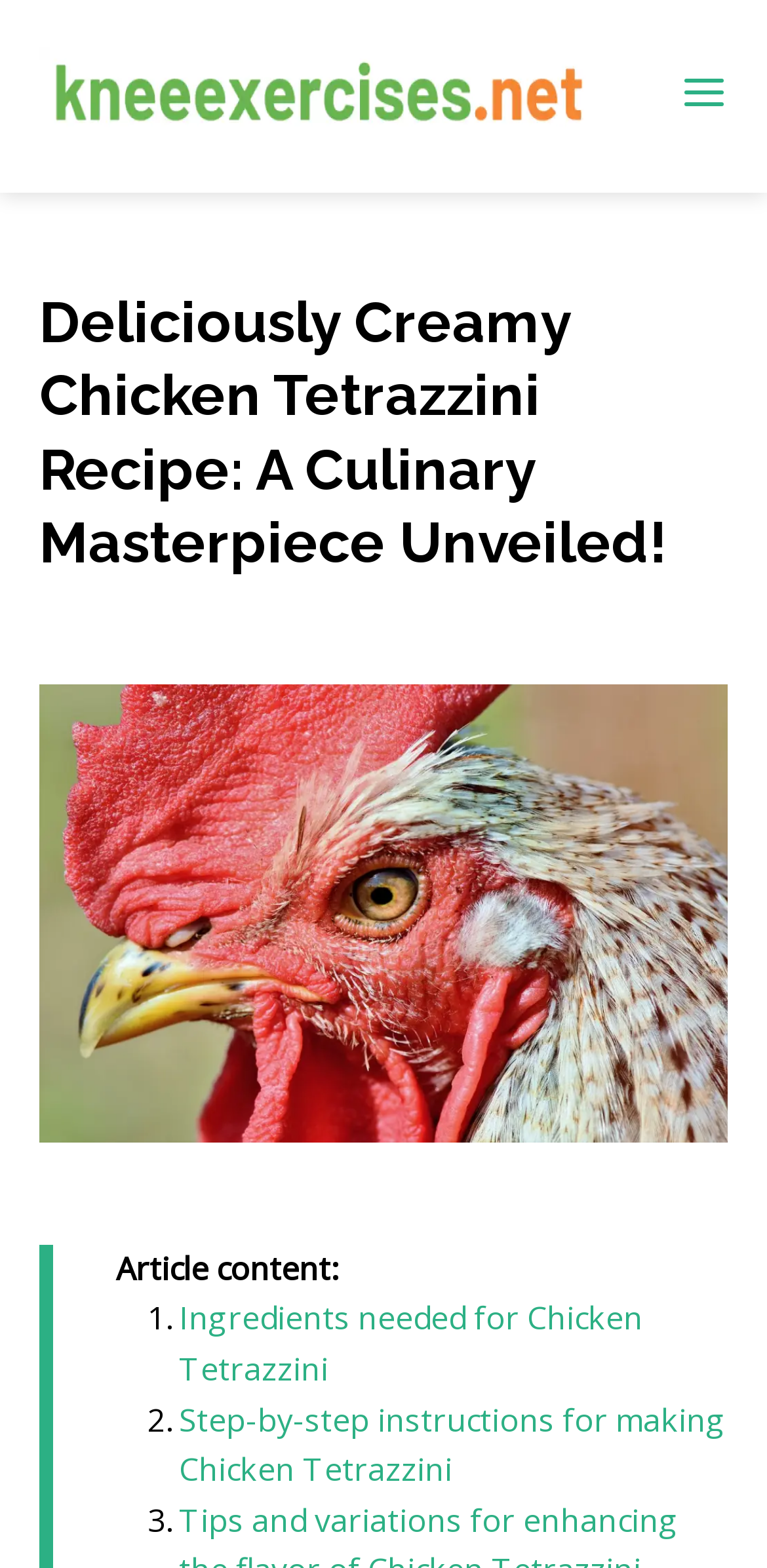How many list markers are there in the article content?
Provide a short answer using one word or a brief phrase based on the image.

3